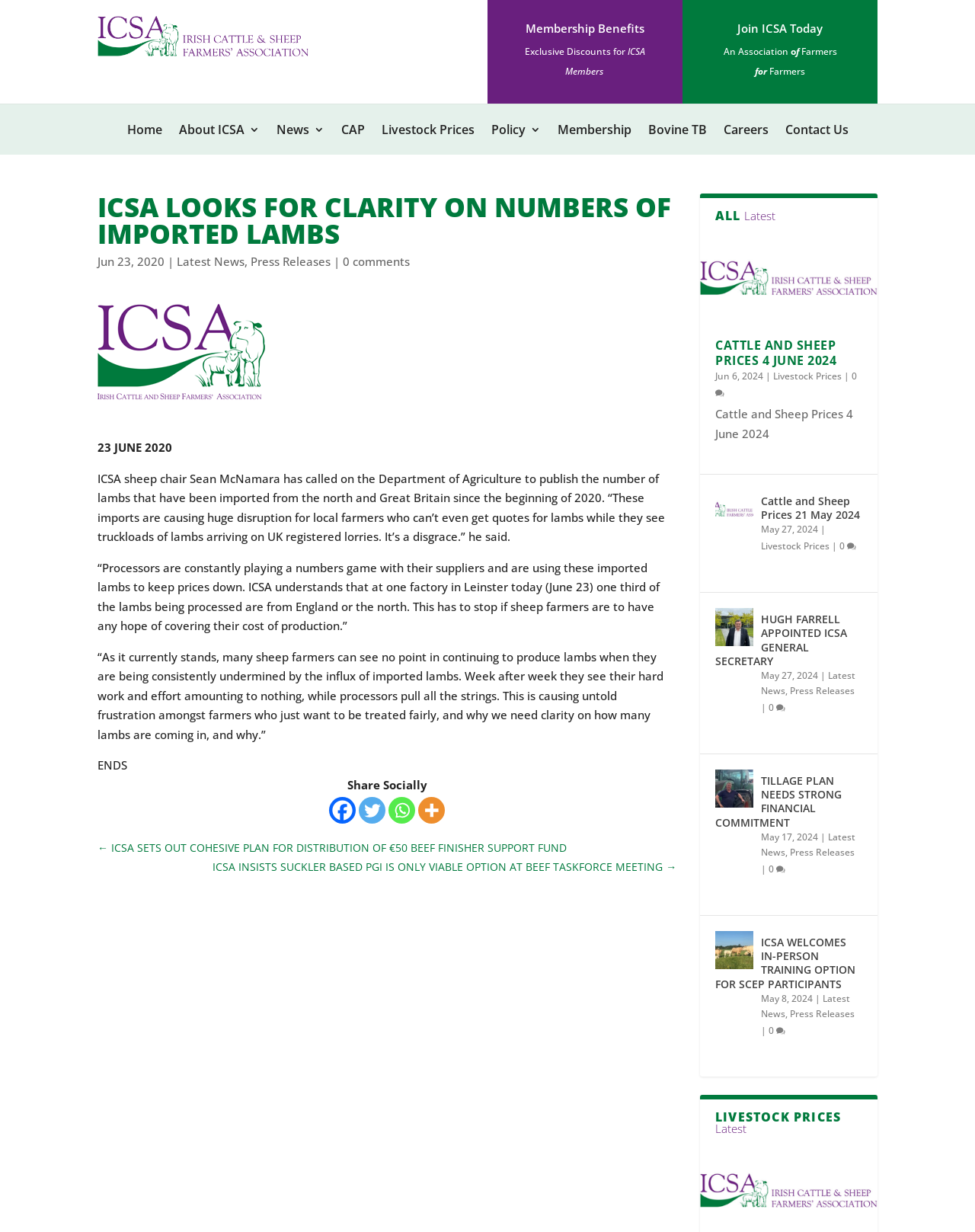What is the position of Sean McNamara mentioned in the webpage?
Provide a short answer using one word or a brief phrase based on the image.

Sheep chair